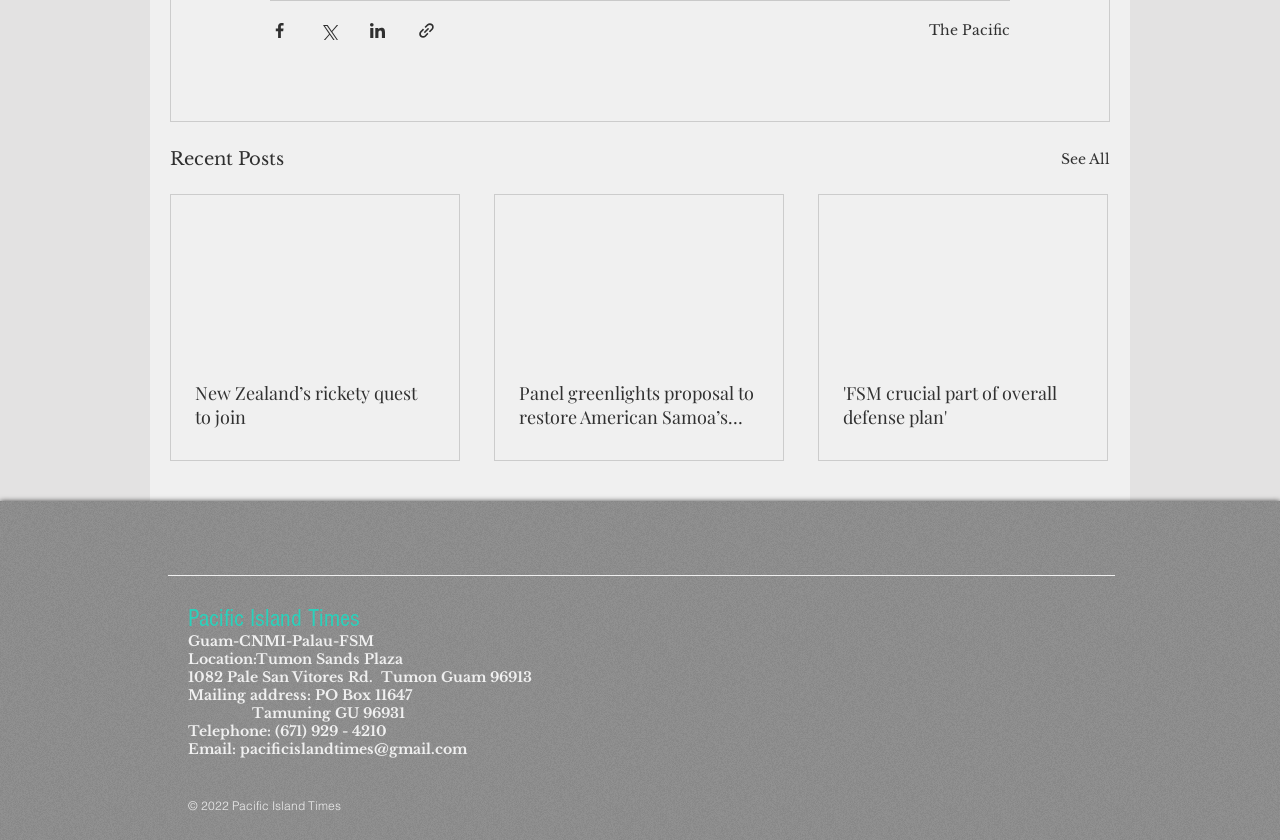Examine the image carefully and respond to the question with a detailed answer: 
What is the purpose of the 'See All' link?

I inferred the purpose of the 'See All' link by looking at its location next to the 'Recent Posts' heading and the article elements, suggesting that it allows users to view all recent posts.